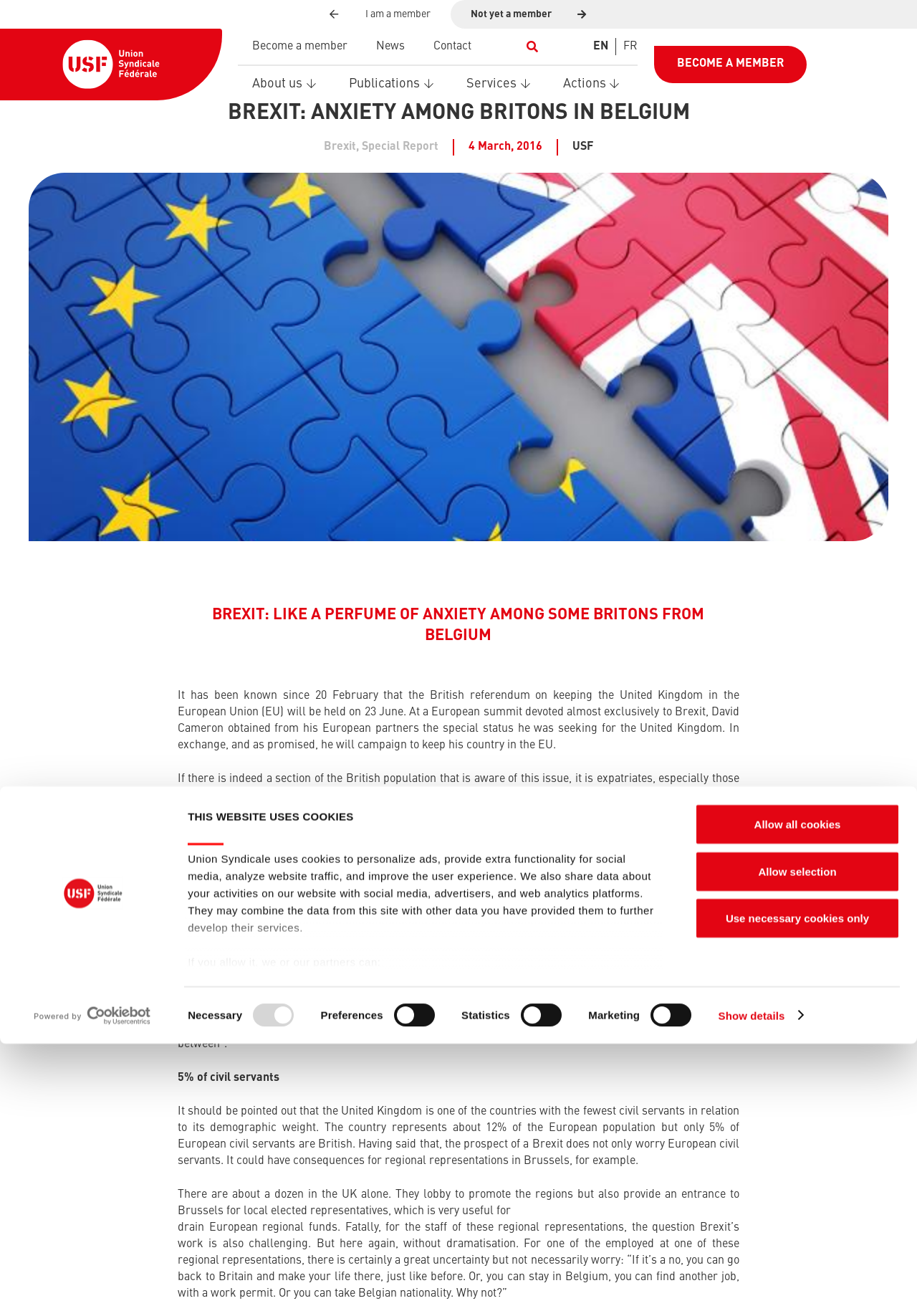Provide a single word or phrase to answer the given question: 
What is the purpose of the 'Consent Selection' section?

To give or refuse consent for cookies